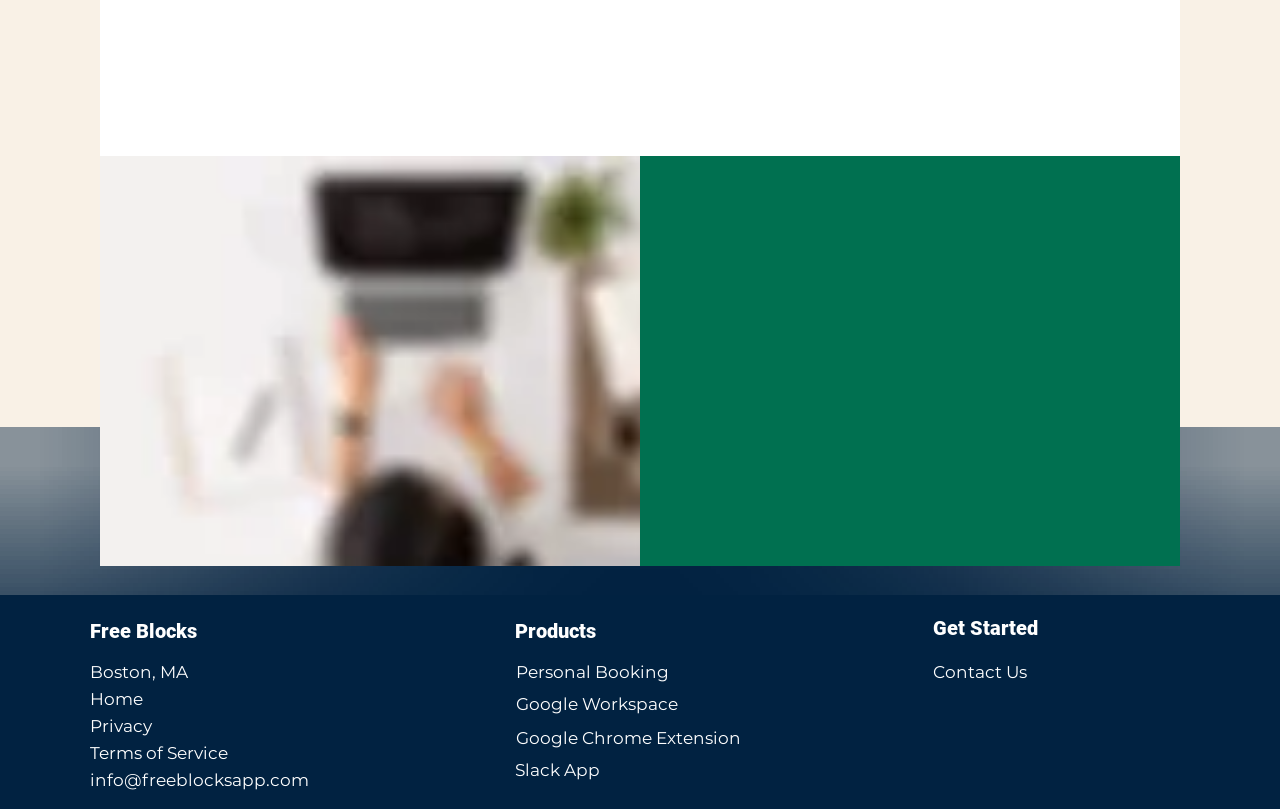Provide the bounding box coordinates of the HTML element described as: "Try for Free". The bounding box coordinates should be four float numbers between 0 and 1, i.e., [left, top, right, bottom].

[0.422, 0.027, 0.578, 0.088]